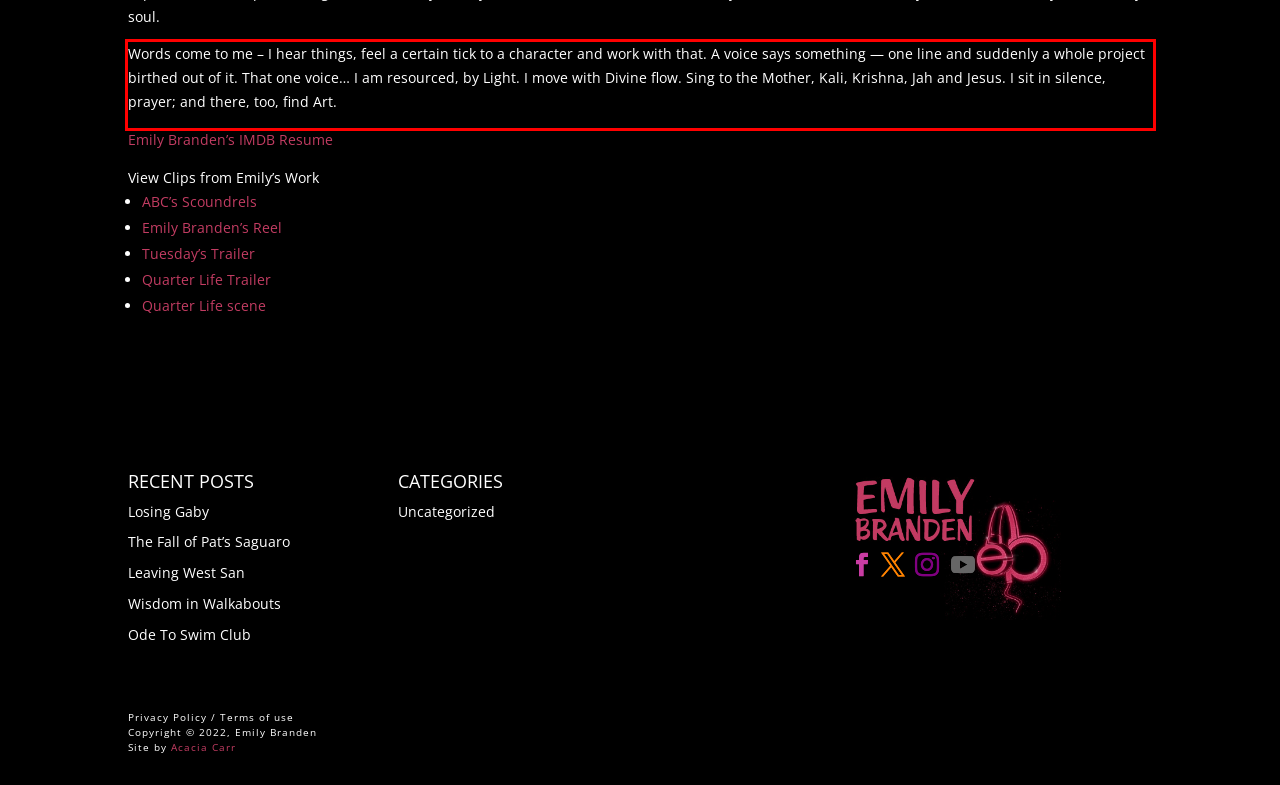You are looking at a screenshot of a webpage with a red rectangle bounding box. Use OCR to identify and extract the text content found inside this red bounding box.

Words come to me – I hear things, feel a certain tick to a character and work with that. A voice says something — one line and suddenly a whole project birthed out of it. That one voice… I am resourced, by Light. I move with Divine flow. Sing to the Mother, Kali, Krishna, Jah and Jesus. I sit in silence, prayer; and there, too, find Art.